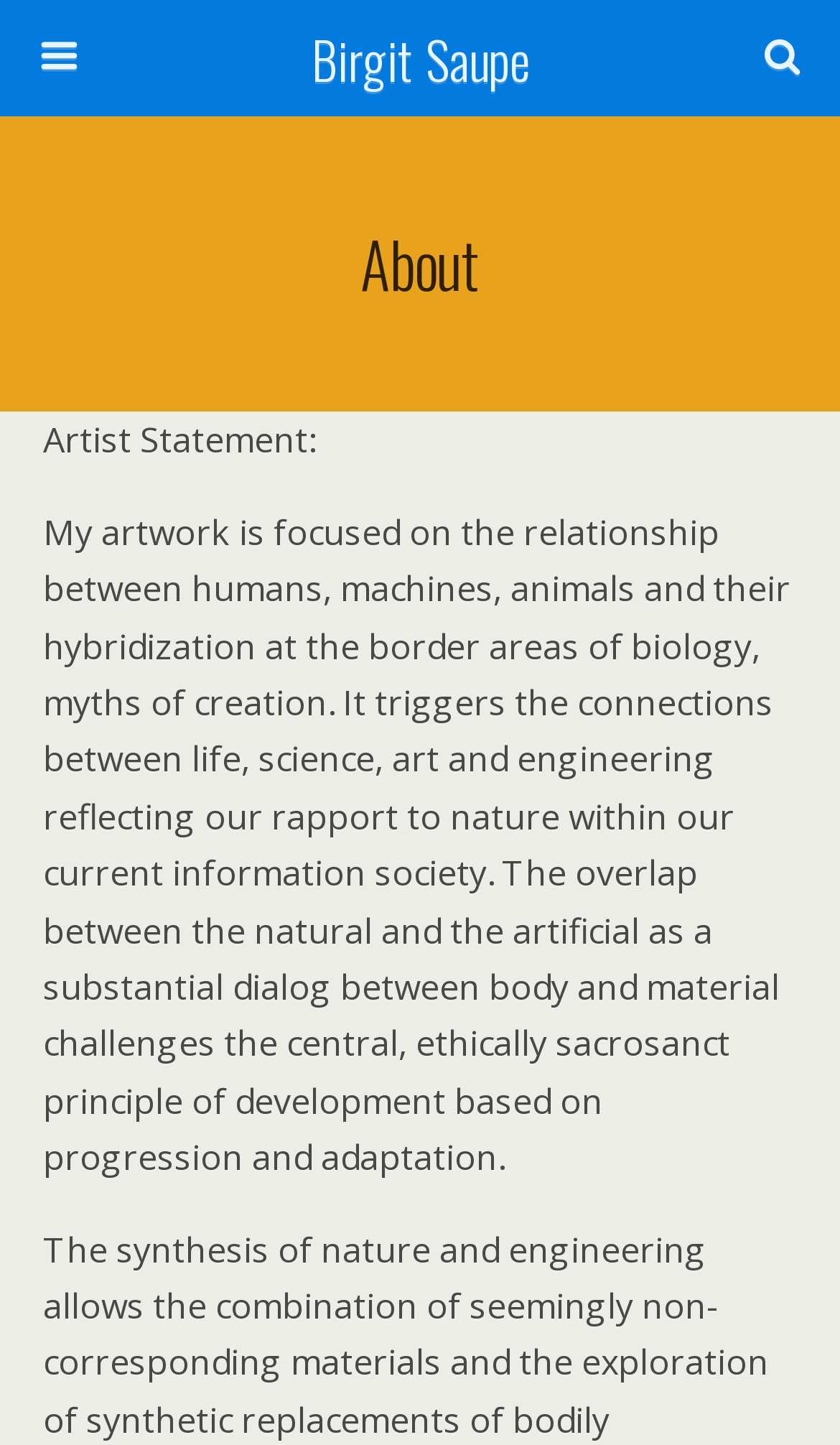Please determine the bounding box coordinates for the UI element described here. Use the format (top-left x, top-left y, bottom-right x, bottom-right y) with values bounded between 0 and 1: About the shop

None